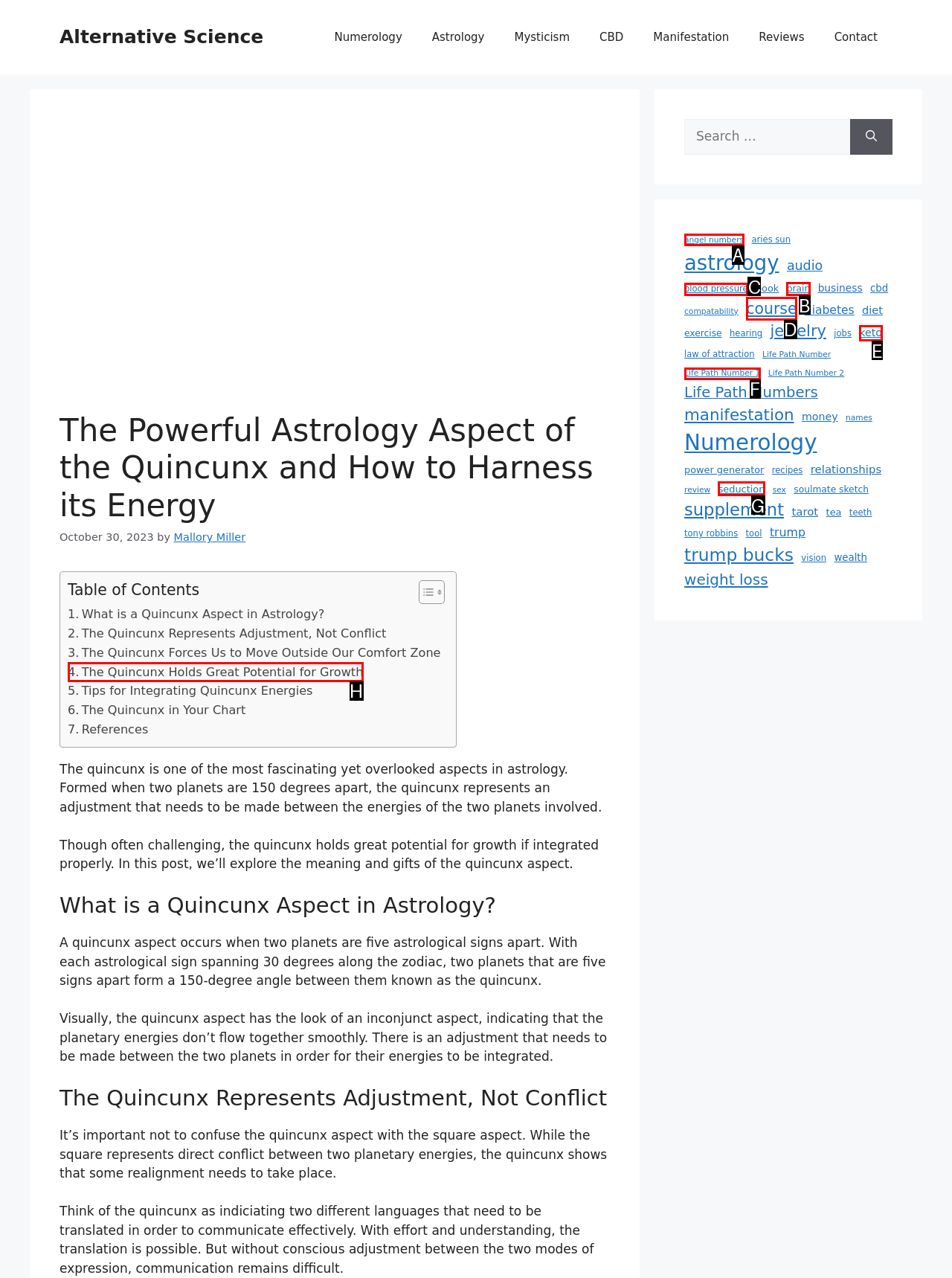Choose the letter that best represents the description: blood pressure. Provide the letter as your response.

C